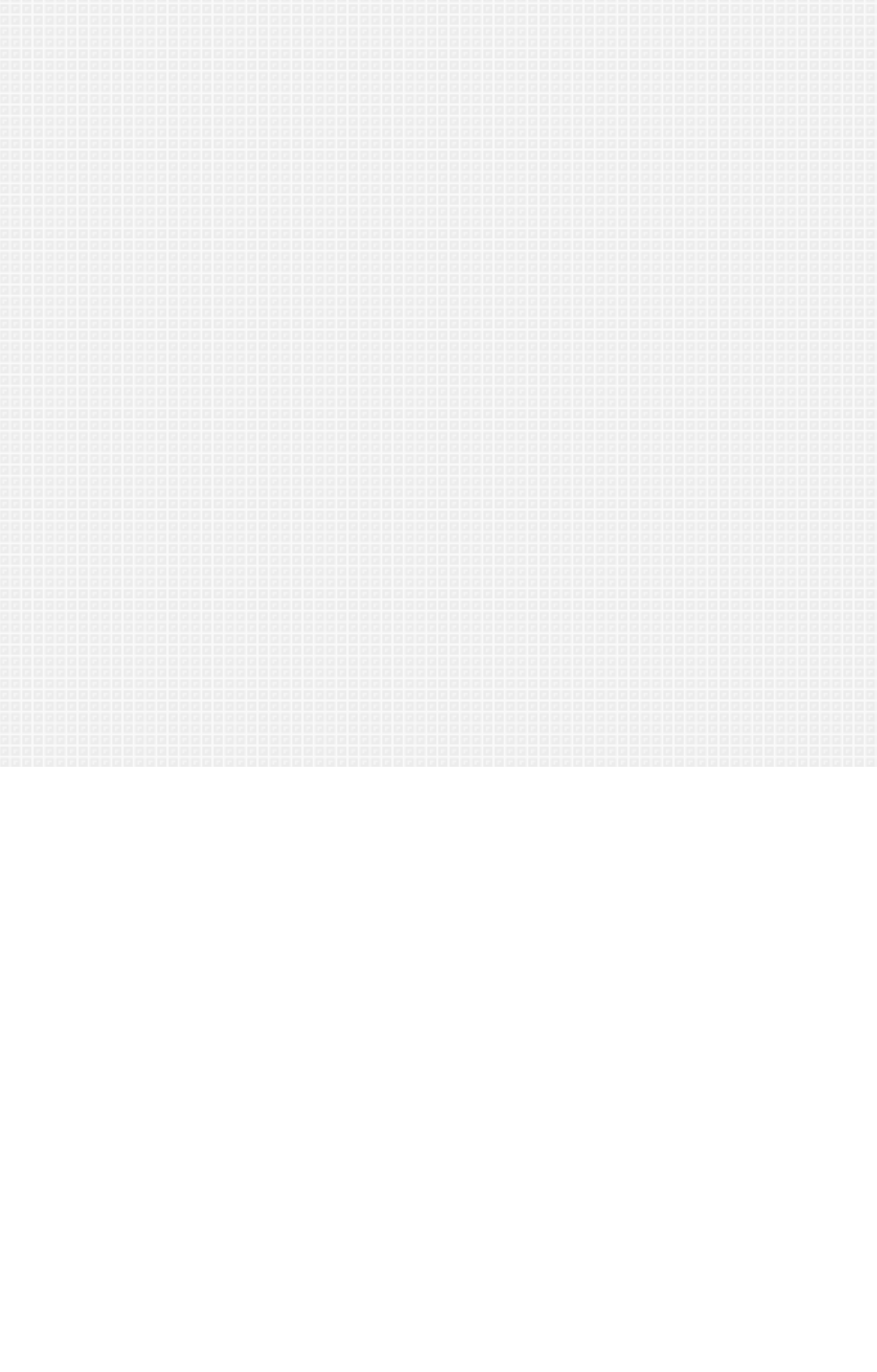Provide the bounding box coordinates in the format (top-left x, top-left y, bottom-right x, bottom-right y). All values are floating point numbers between 0 and 1. Determine the bounding box coordinate of the UI element described as: School of Business

[0.133, 0.873, 0.384, 0.893]